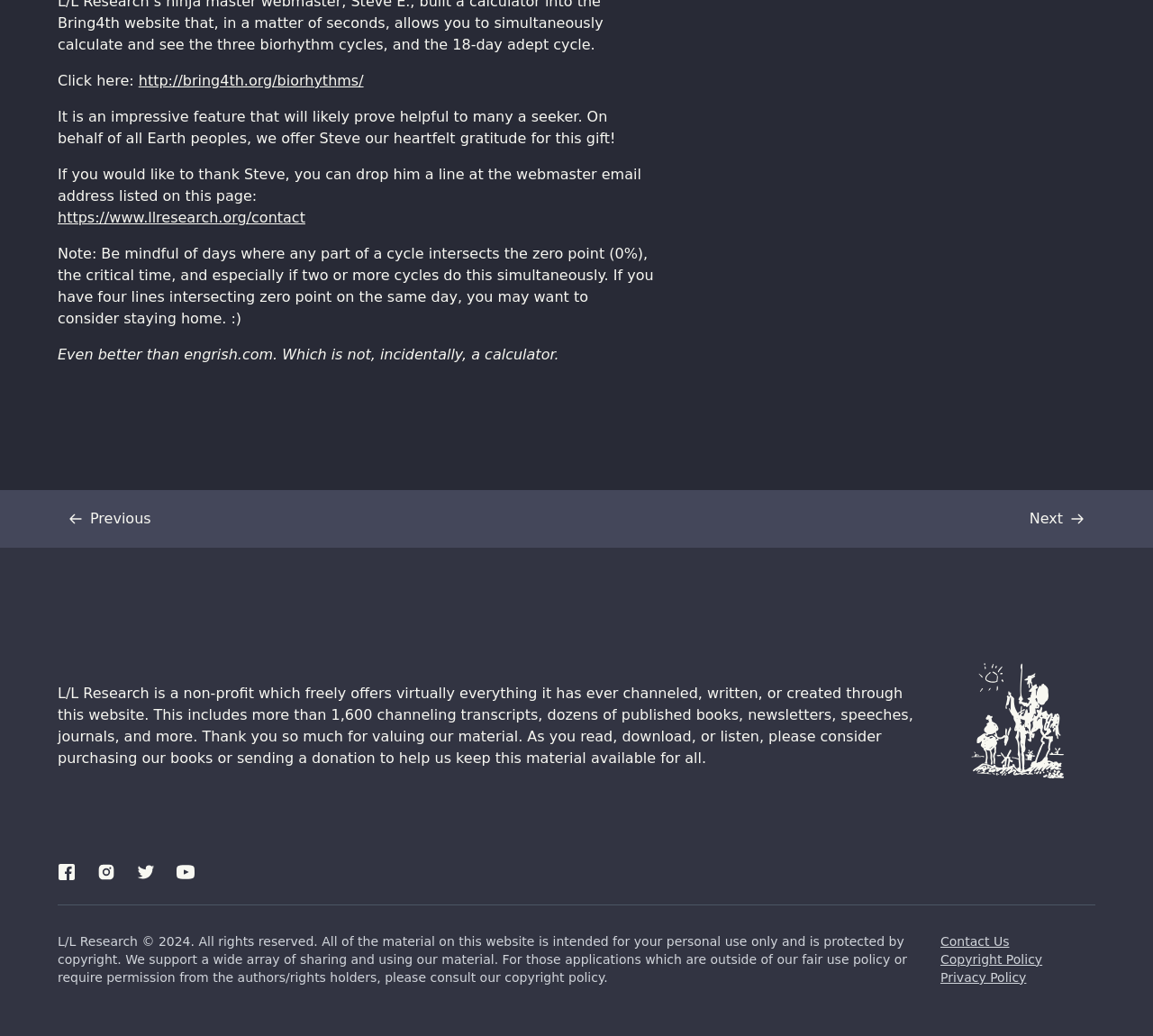Using the given description, provide the bounding box coordinates formatted as (top-left x, top-left y, bottom-right x, bottom-right y), with all values being floating point numbers between 0 and 1. Description: Privacy Policy

[0.816, 0.935, 0.95, 0.952]